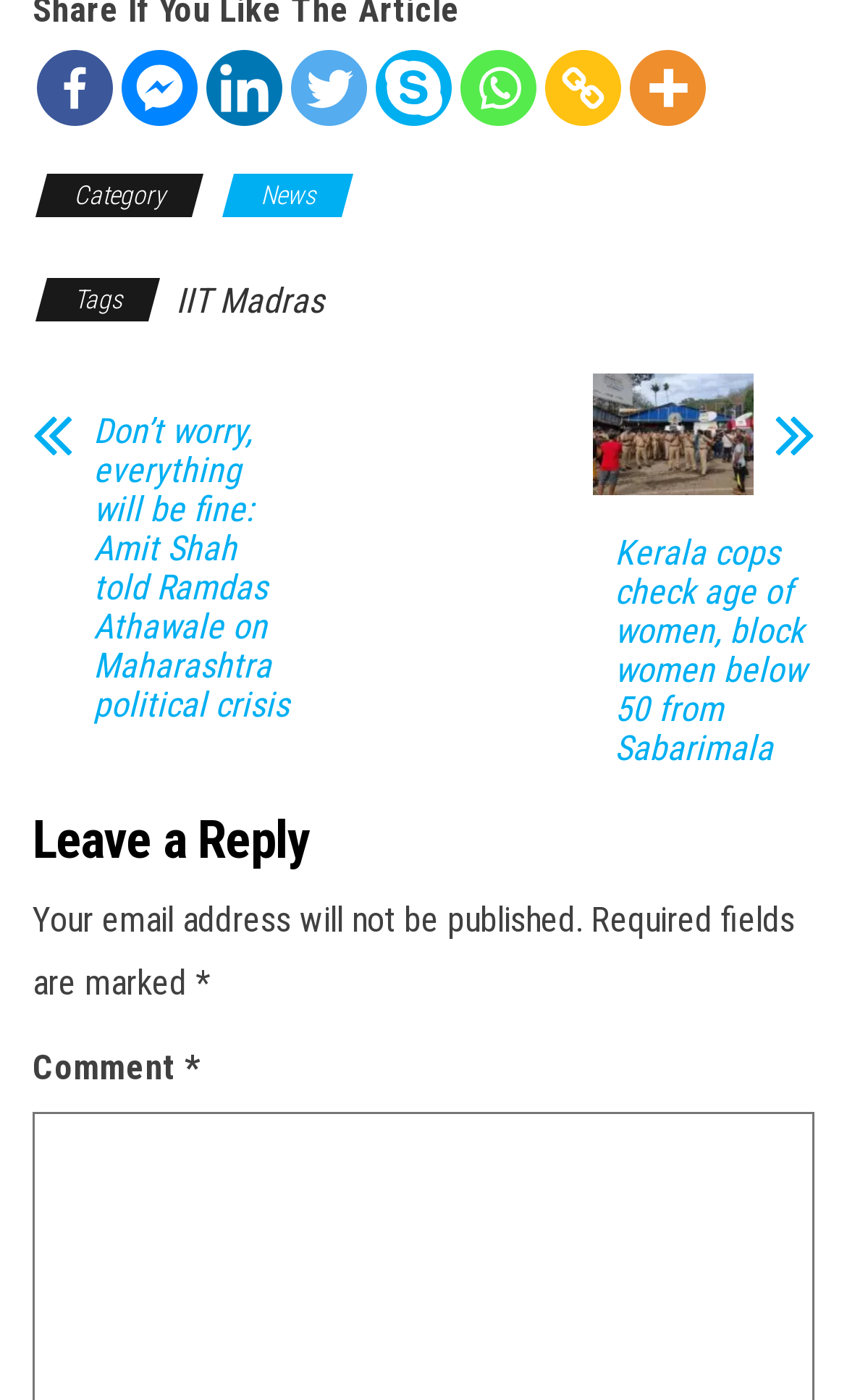Locate the bounding box coordinates of the UI element described by: "aria-label="Copy Link" title="Copy Link"". The bounding box coordinates should consist of four float numbers between 0 and 1, i.e., [left, top, right, bottom].

[0.644, 0.035, 0.733, 0.089]